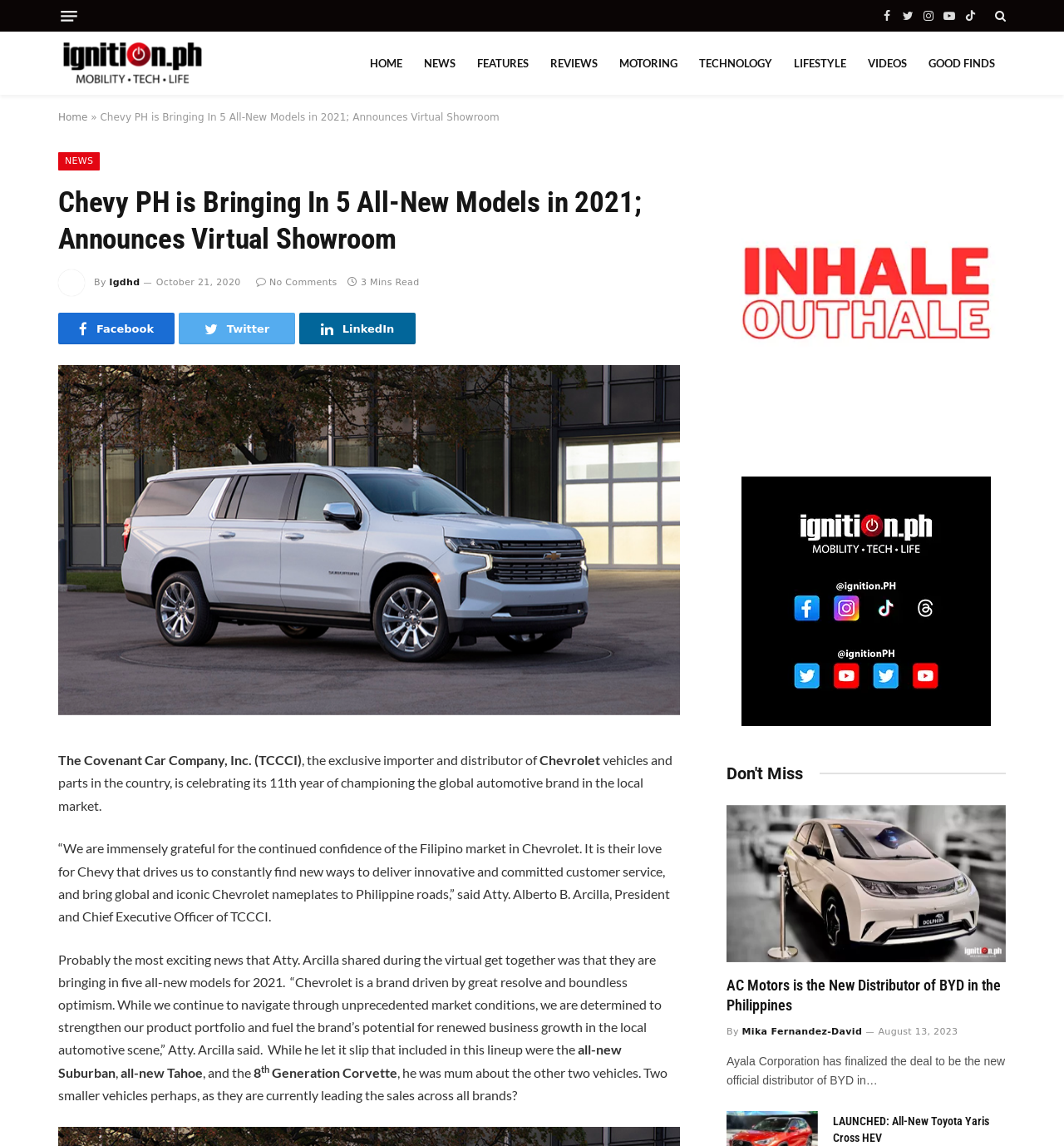From the element description parent_node: Facebook title="Search", predict the bounding box coordinates of the UI element. The coordinates must be specified in the format (top-left x, top-left y, bottom-right x, bottom-right y) and should be within the 0 to 1 range.

[0.932, 0.0, 0.945, 0.028]